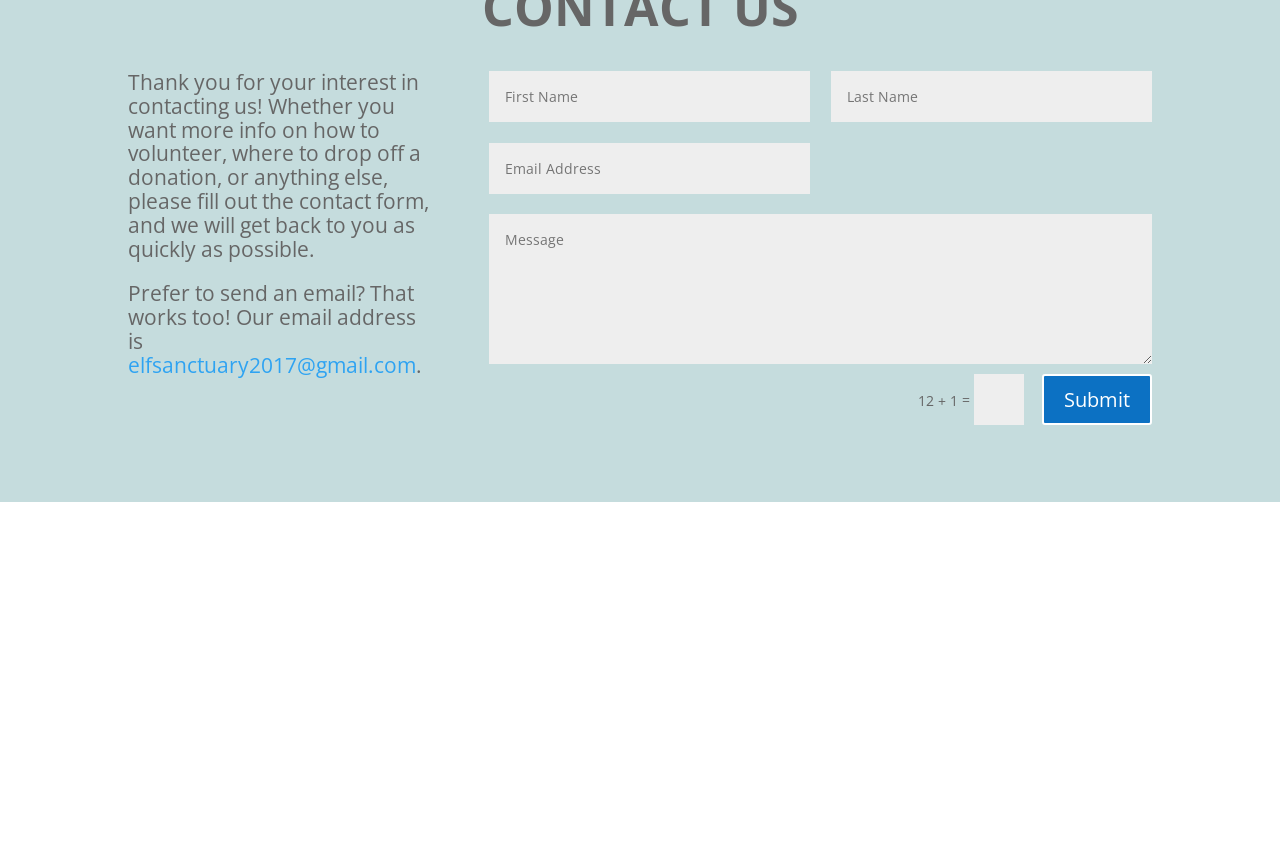How many textboxes are there for contact form?
Please provide a detailed and comprehensive answer to the question.

There are four textboxes in the contact form section of the webpage, which are used to input information such as name, email, and message. These textboxes are located below the introductory text and above the 'Submit' button.